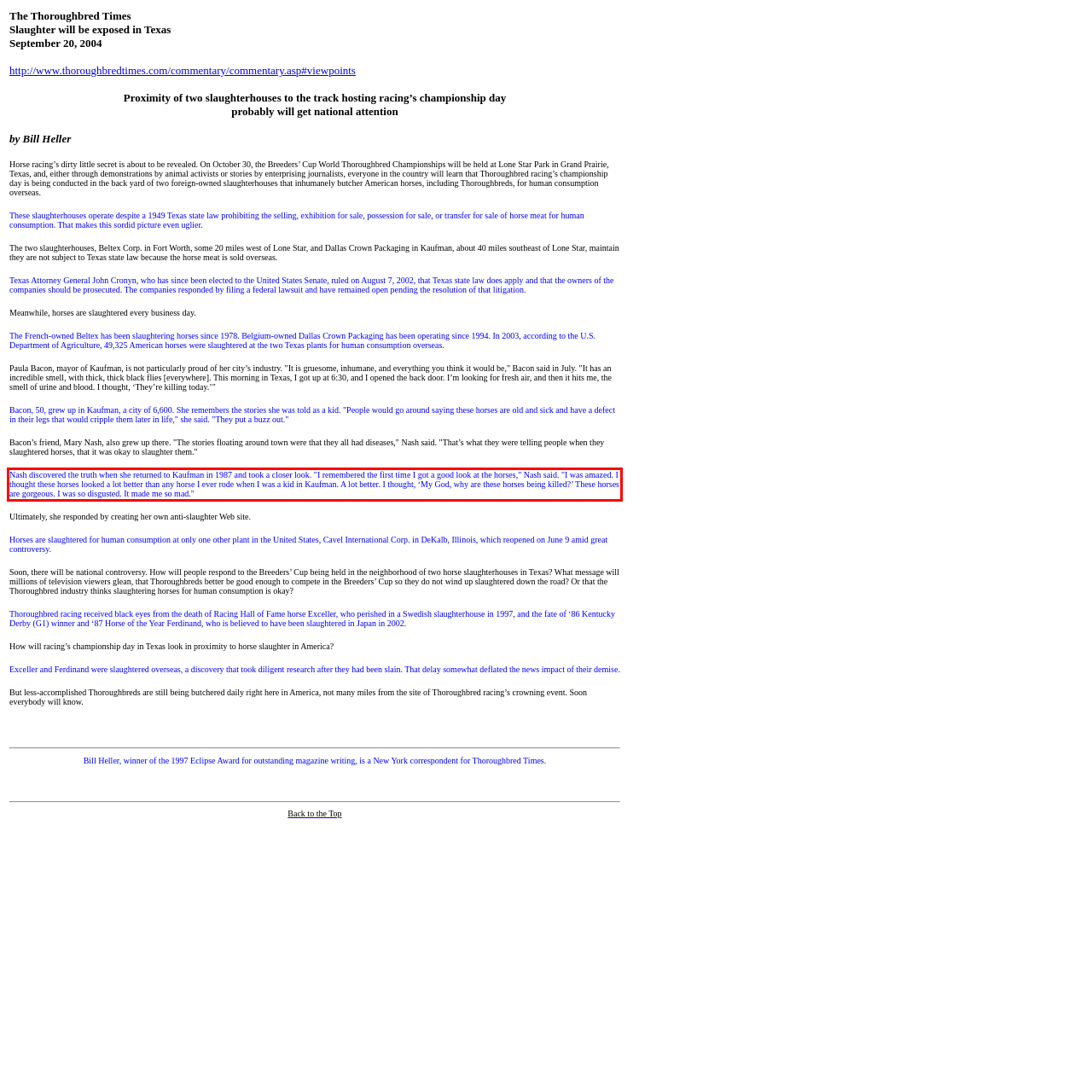Given a screenshot of a webpage containing a red bounding box, perform OCR on the text within this red bounding box and provide the text content.

Nash discovered the truth when she returned to Kaufman in 1987 and took a closer look. "I remembered the first time I got a good look at the horses," Nash said. "I was amazed. I thought these horses looked a lot better than any horse I ever rode when I was a kid in Kaufman. A lot better. I thought, ‘My God, why are these horses being killed?’ These horses are gorgeous. I was so disgusted. It made me so mad."